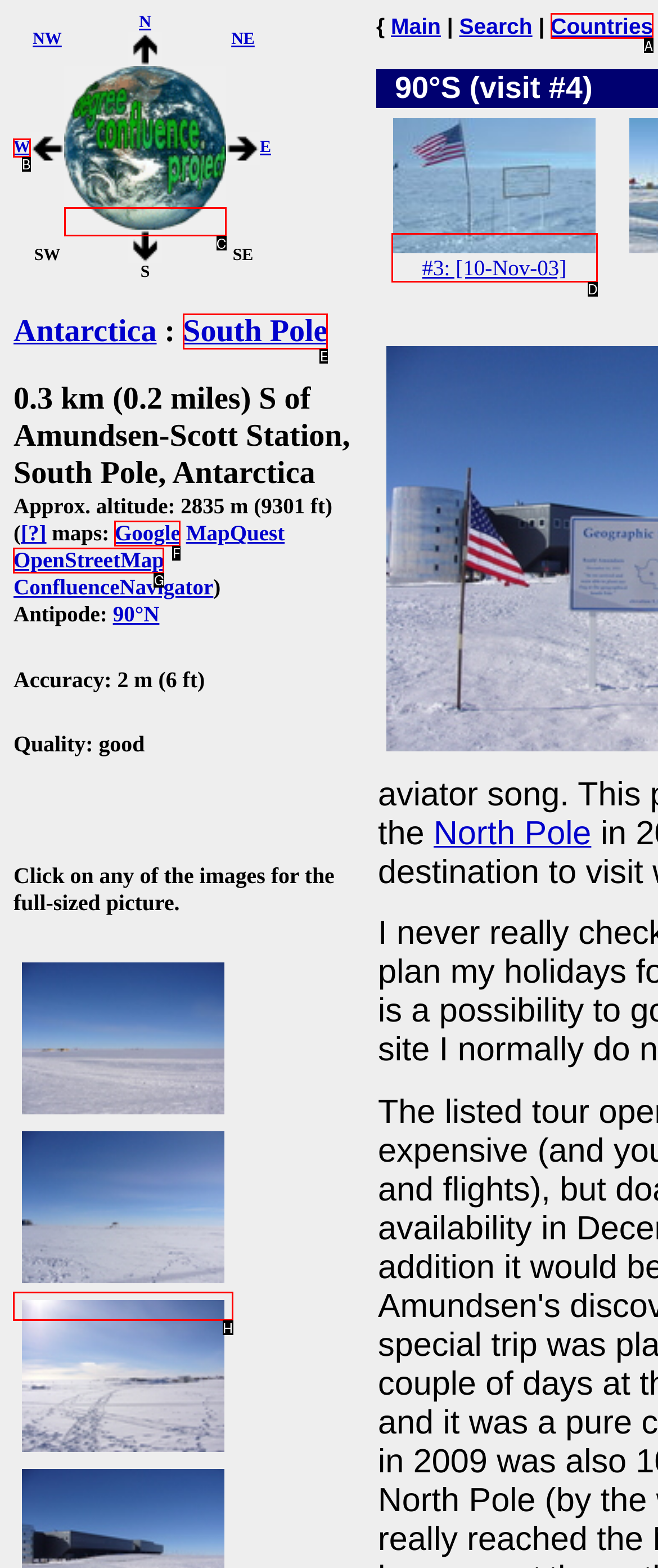Select the appropriate option that fits: OpenStreetMap
Reply with the letter of the correct choice.

G